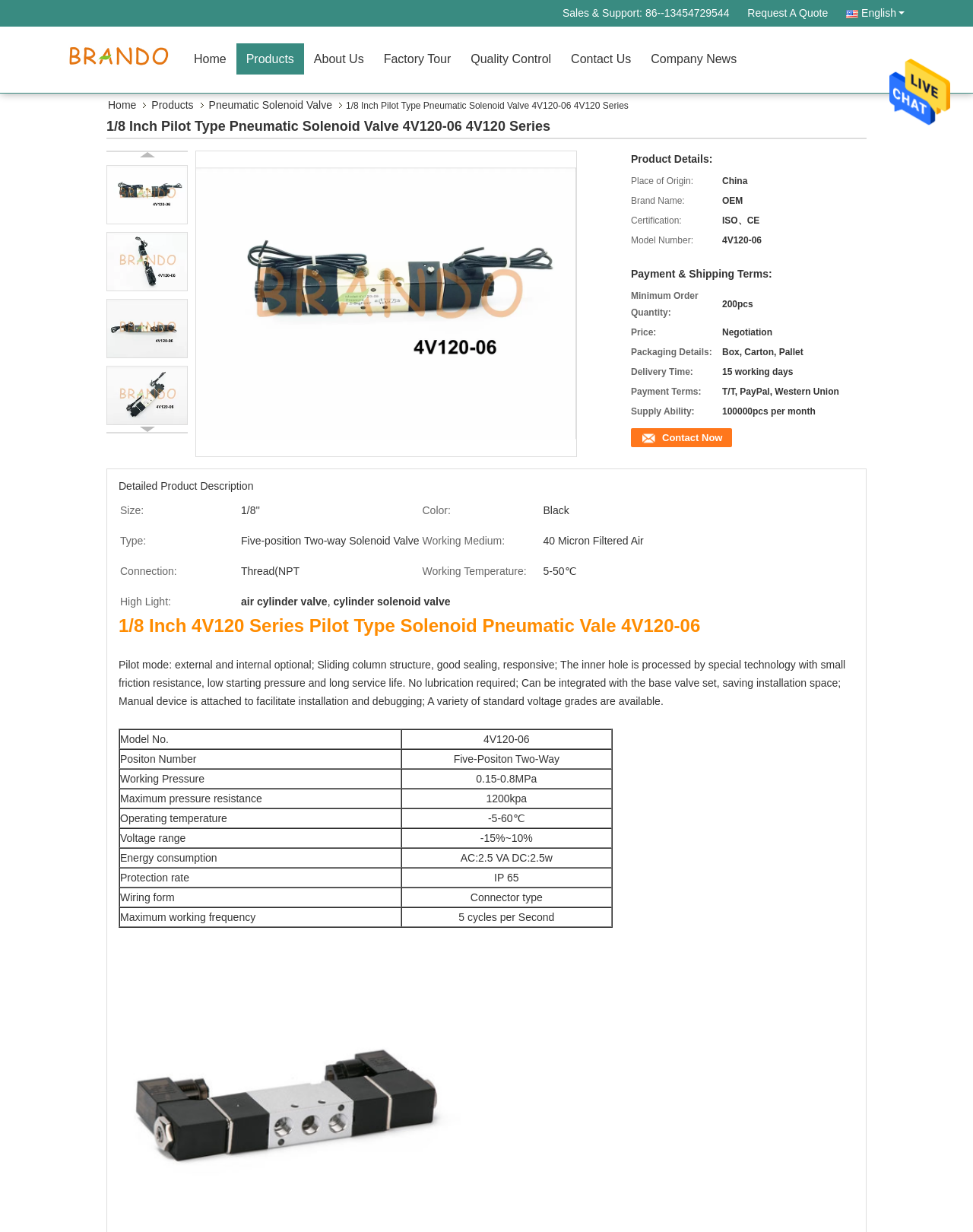Refer to the image and provide an in-depth answer to the question:
What is the brand name of the product?

The brand name of the product can be found in the product details section, where it is listed as 'OEM' in the 'Brand Name' field.